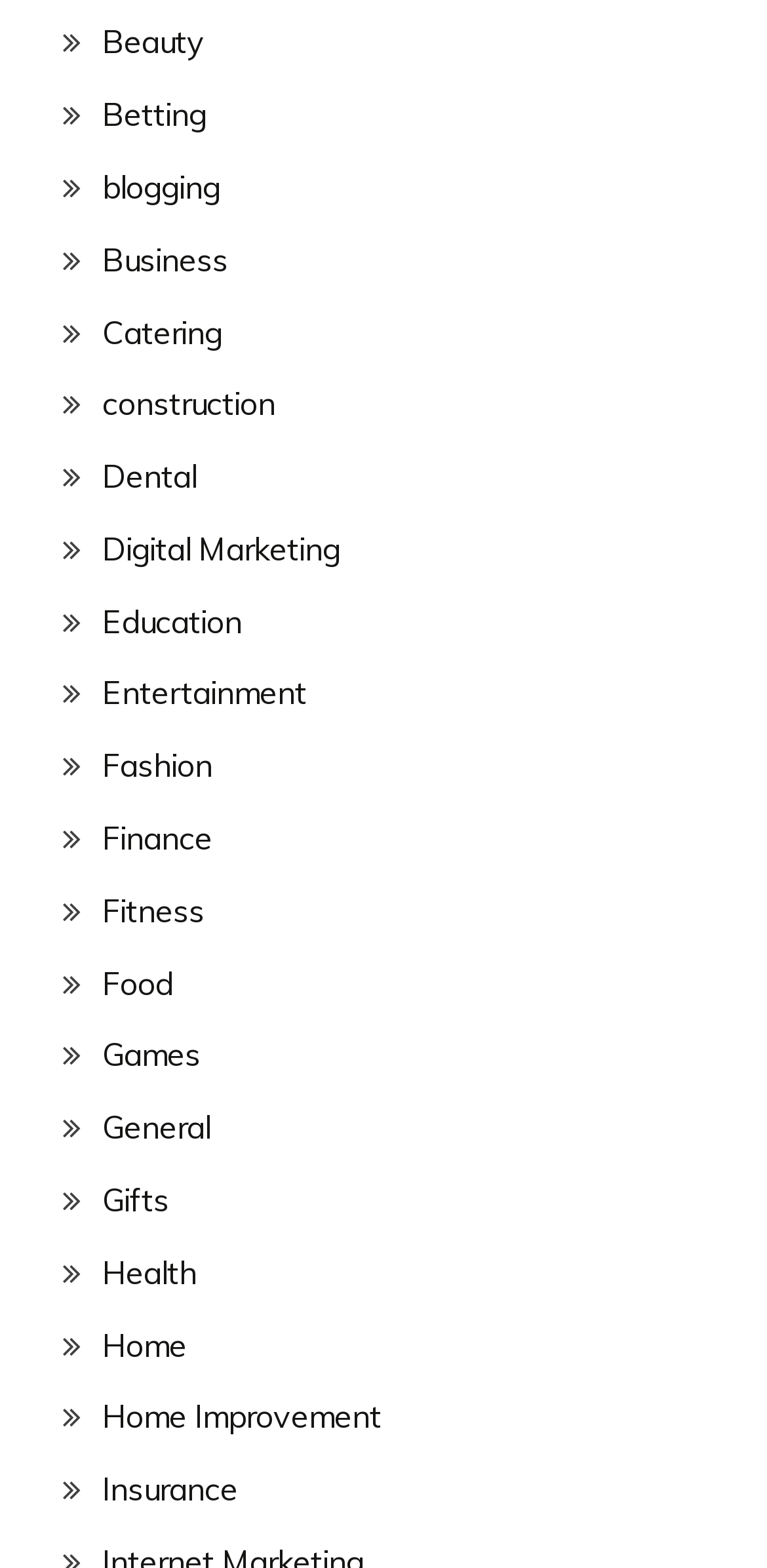Identify the bounding box coordinates for the region of the element that should be clicked to carry out the instruction: "click on Beauty". The bounding box coordinates should be four float numbers between 0 and 1, i.e., [left, top, right, bottom].

[0.133, 0.014, 0.267, 0.039]